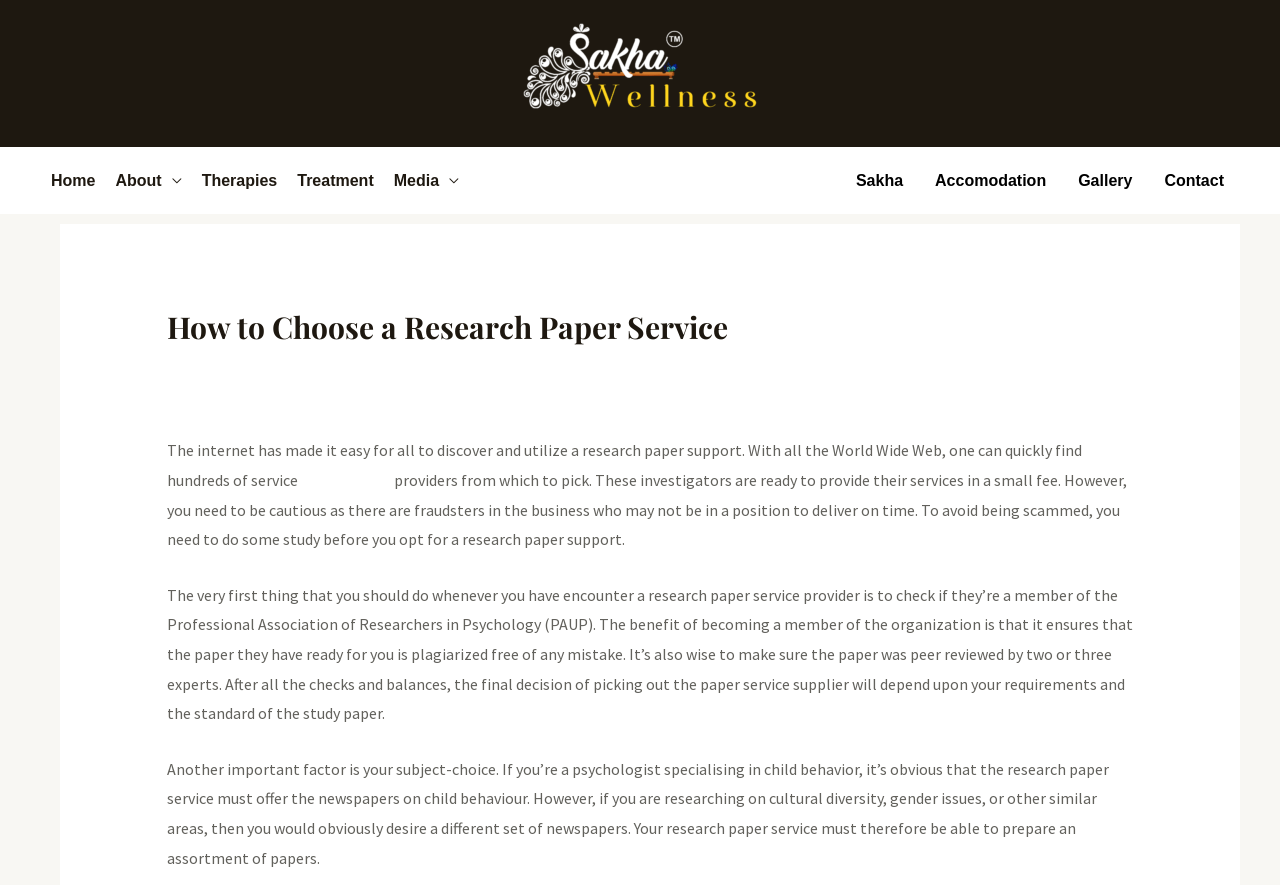Identify the bounding box coordinates for the region of the element that should be clicked to carry out the instruction: "Visit About Us page". The bounding box coordinates should be four float numbers between 0 and 1, i.e., [left, top, right, bottom].

None